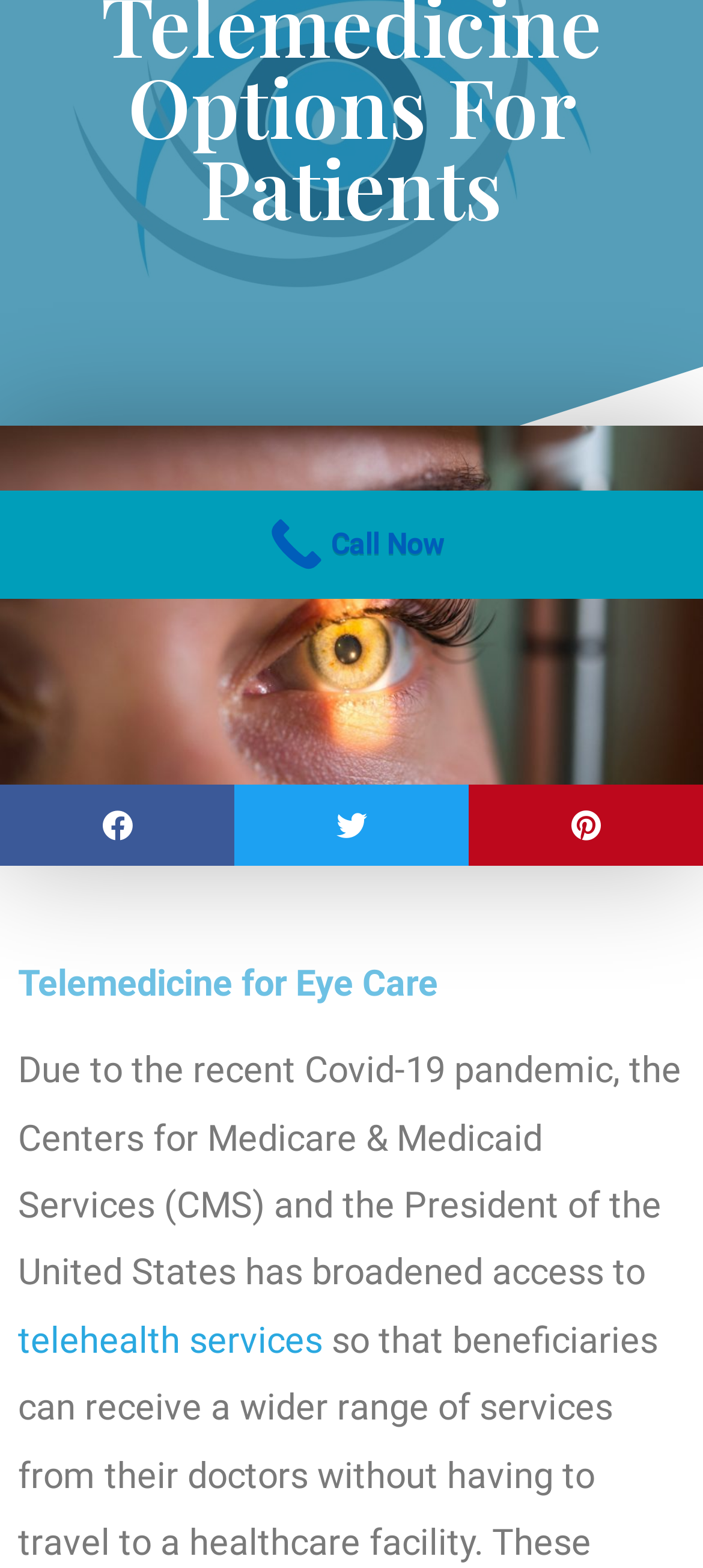Provide the bounding box coordinates for the specified HTML element described in this description: "telehealth services". The coordinates should be four float numbers ranging from 0 to 1, in the format [left, top, right, bottom].

[0.026, 0.841, 0.459, 0.868]